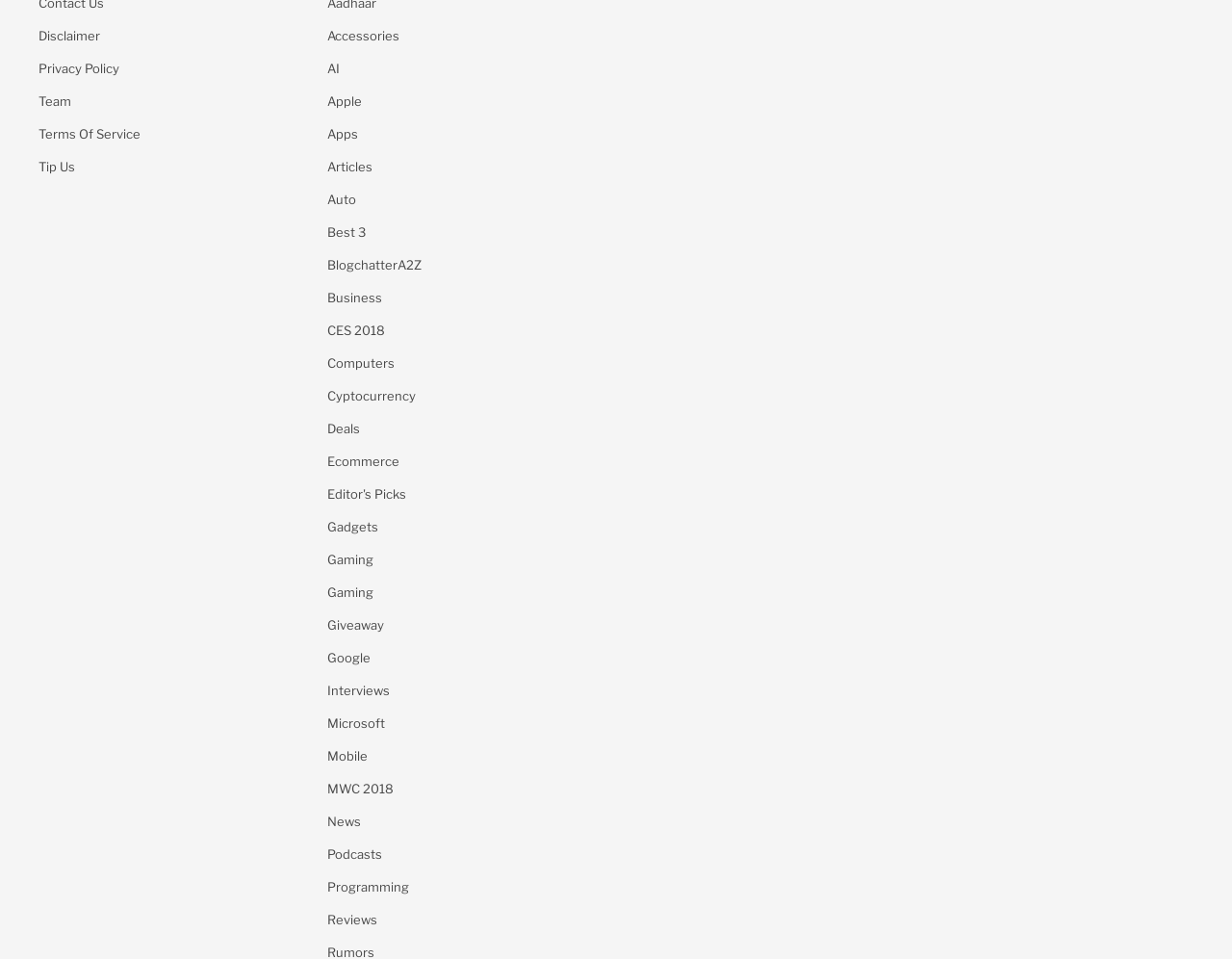What type of content is likely to be found on this webpage?
Please provide a detailed answer to the question.

The presence of categories such as AI, Apple, Apps, and Reviews, as well as links like 'News' and 'Articles', suggests that this webpage is focused on providing tech-related news and articles to its users.